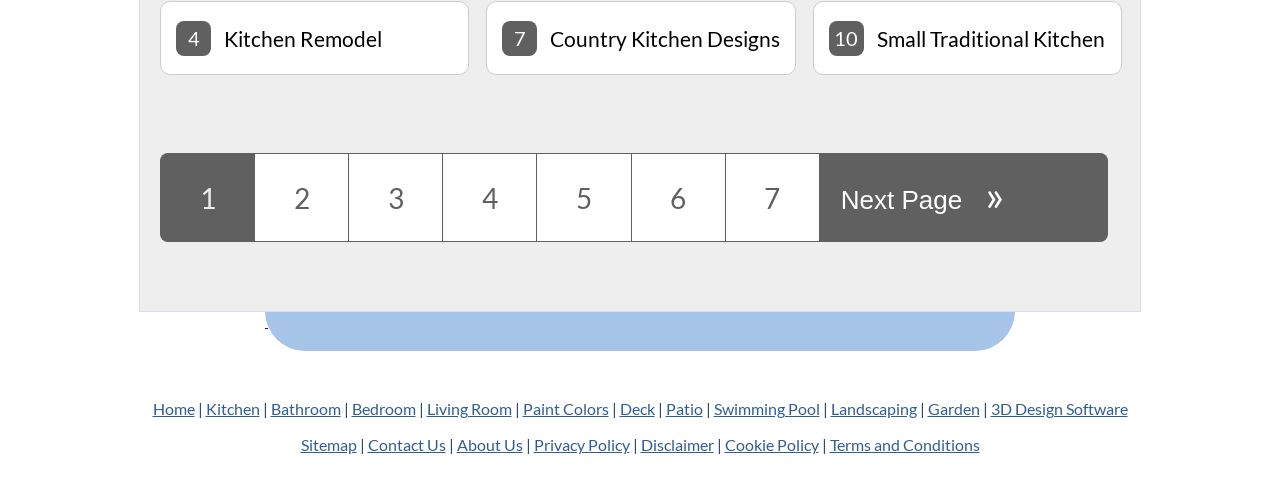Pinpoint the bounding box coordinates of the element to be clicked to execute the instruction: "View Country Kitchen Designs".

[0.38, 0.002, 0.62, 0.155]